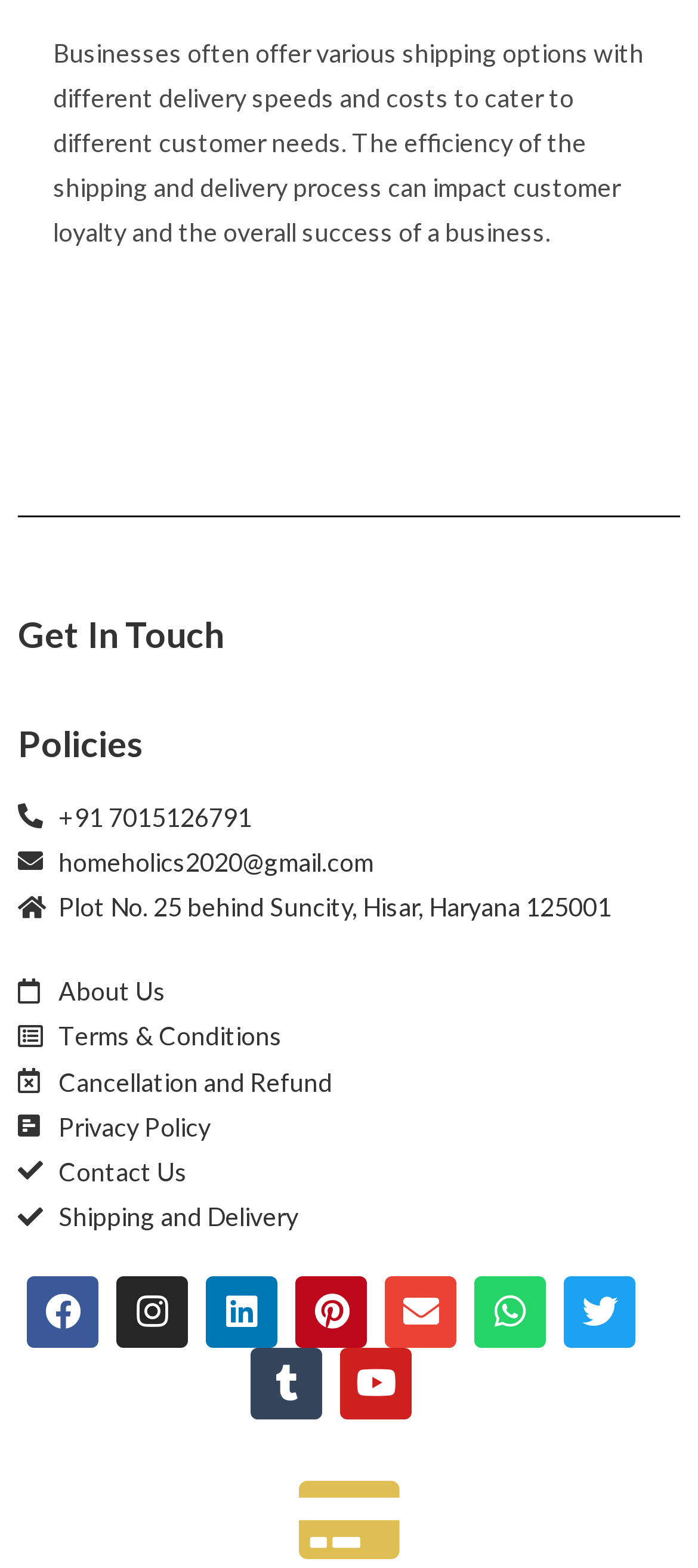Please answer the following question using a single word or phrase: 
How many links are present under 'Policies'?

5